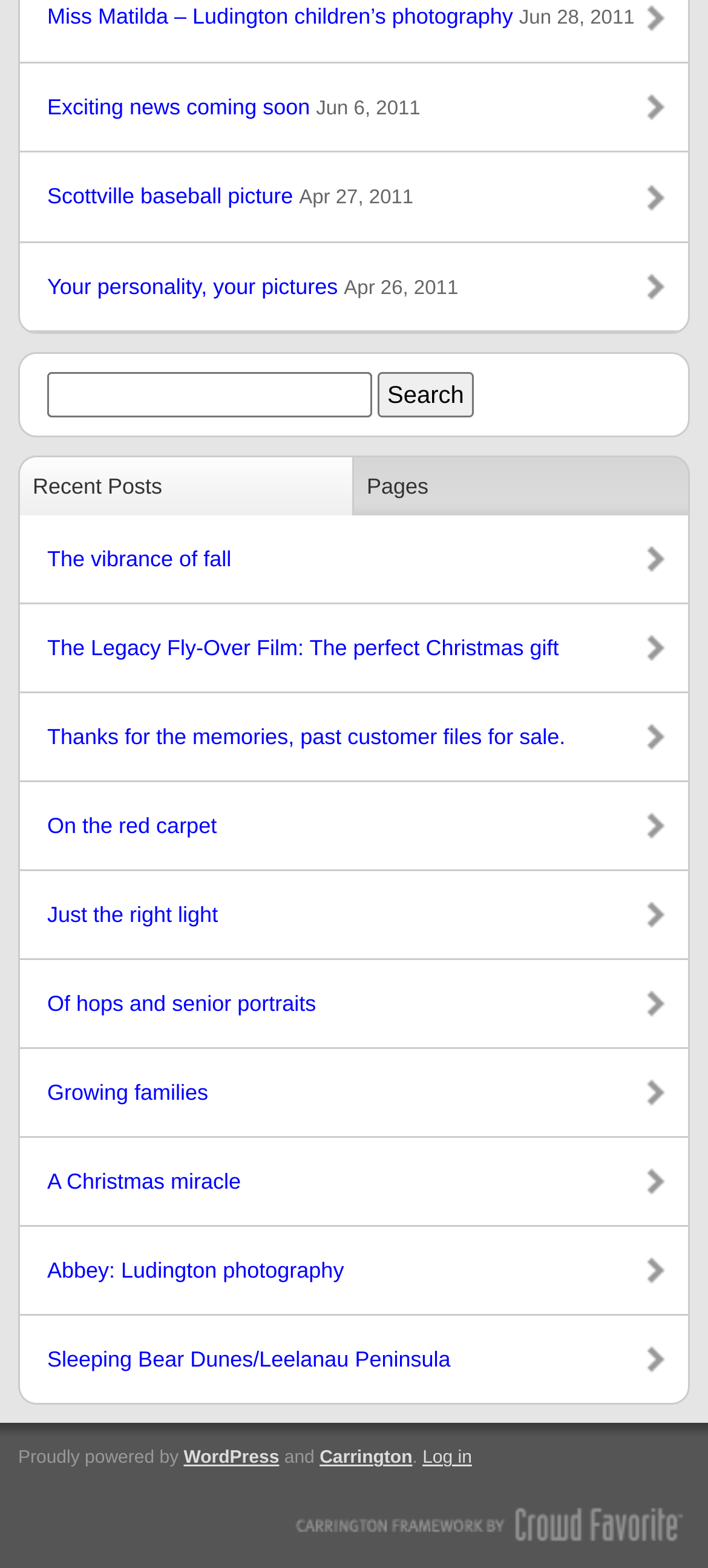From the element description: "Carrington", extract the bounding box coordinates of the UI element. The coordinates should be expressed as four float numbers between 0 and 1, in the order [left, top, right, bottom].

[0.451, 0.924, 0.582, 0.937]